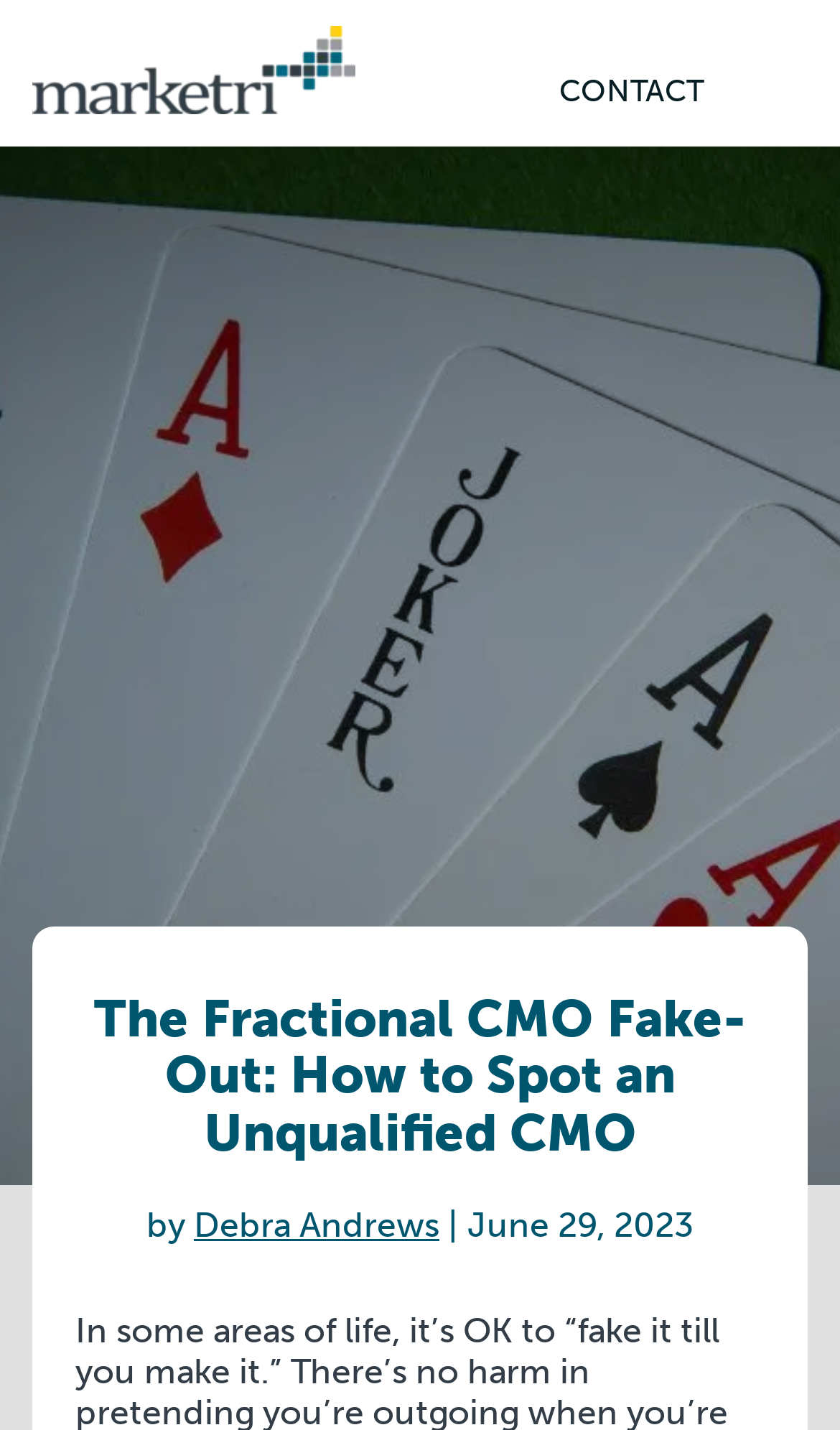What is the topic of the article?
Please respond to the question thoroughly and include all relevant details.

The topic of the article is obtained from the main heading element with the text 'The Fractional CMO Fake-Out: How to Spot an Unqualified CMO', which suggests that the article is about fractional chief marketing officers.